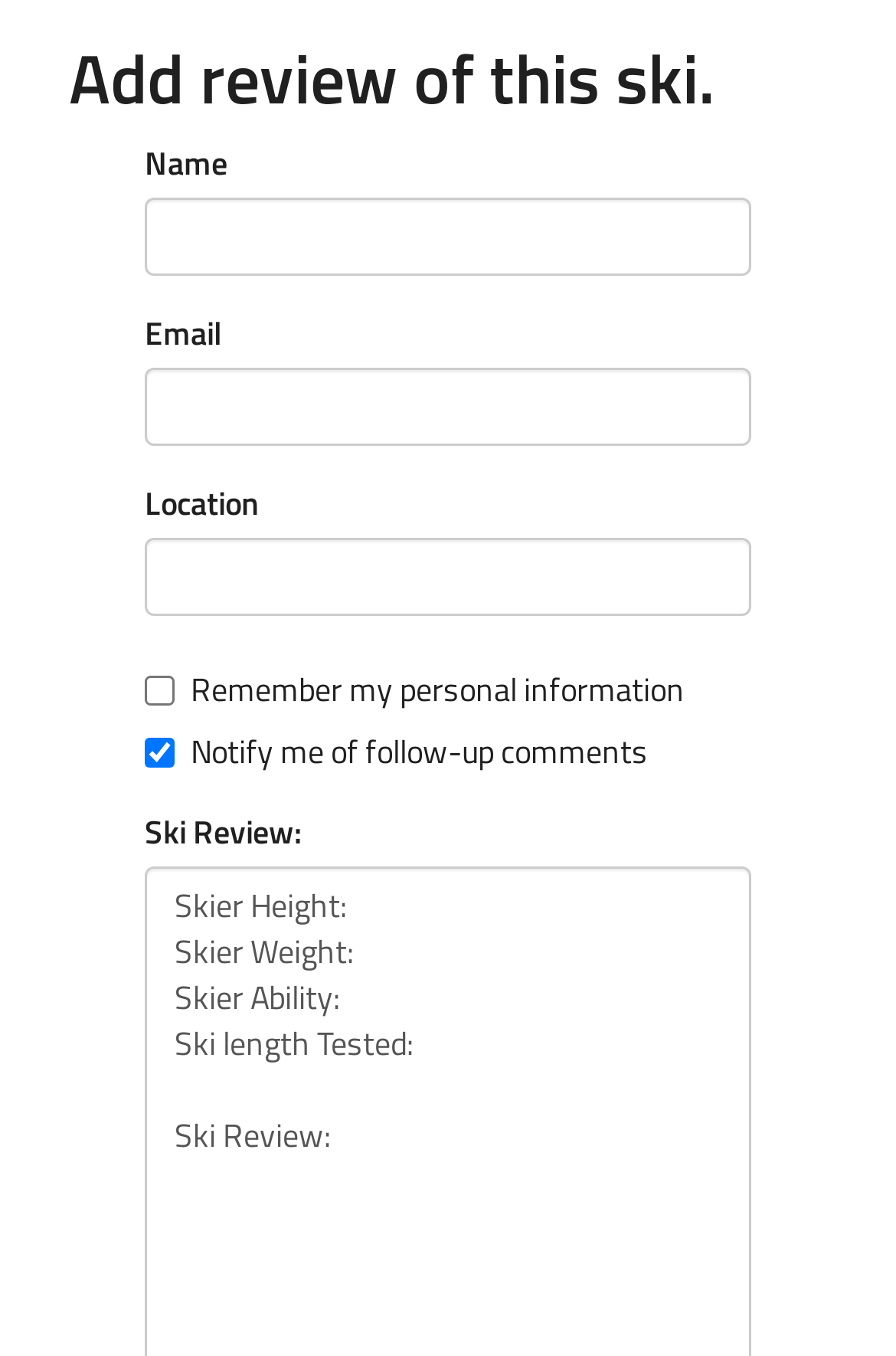Use a single word or phrase to answer the question: What details can be included in the ski review?

Skier Height, Skier Weight, Skier Ability, Ski length Tested